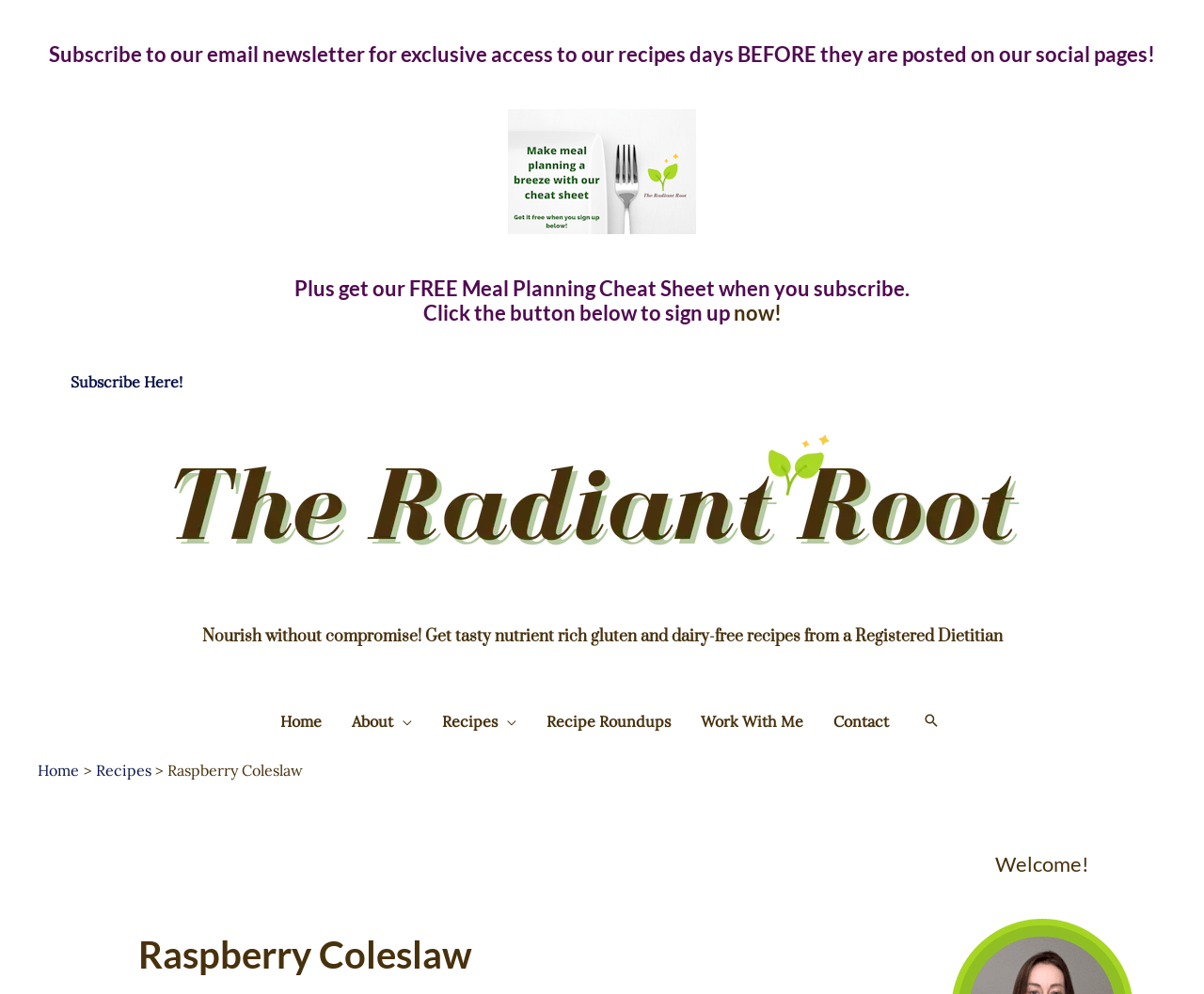What is the benefit of subscribing to the email newsletter?
Analyze the image and deliver a detailed answer to the question.

I found the benefit of subscribing to the email newsletter by reading the text above the subscription button, which says 'Subscribe to our email newsletter for exclusive access to our recipes days BEFORE they are posted on our social pages!'.